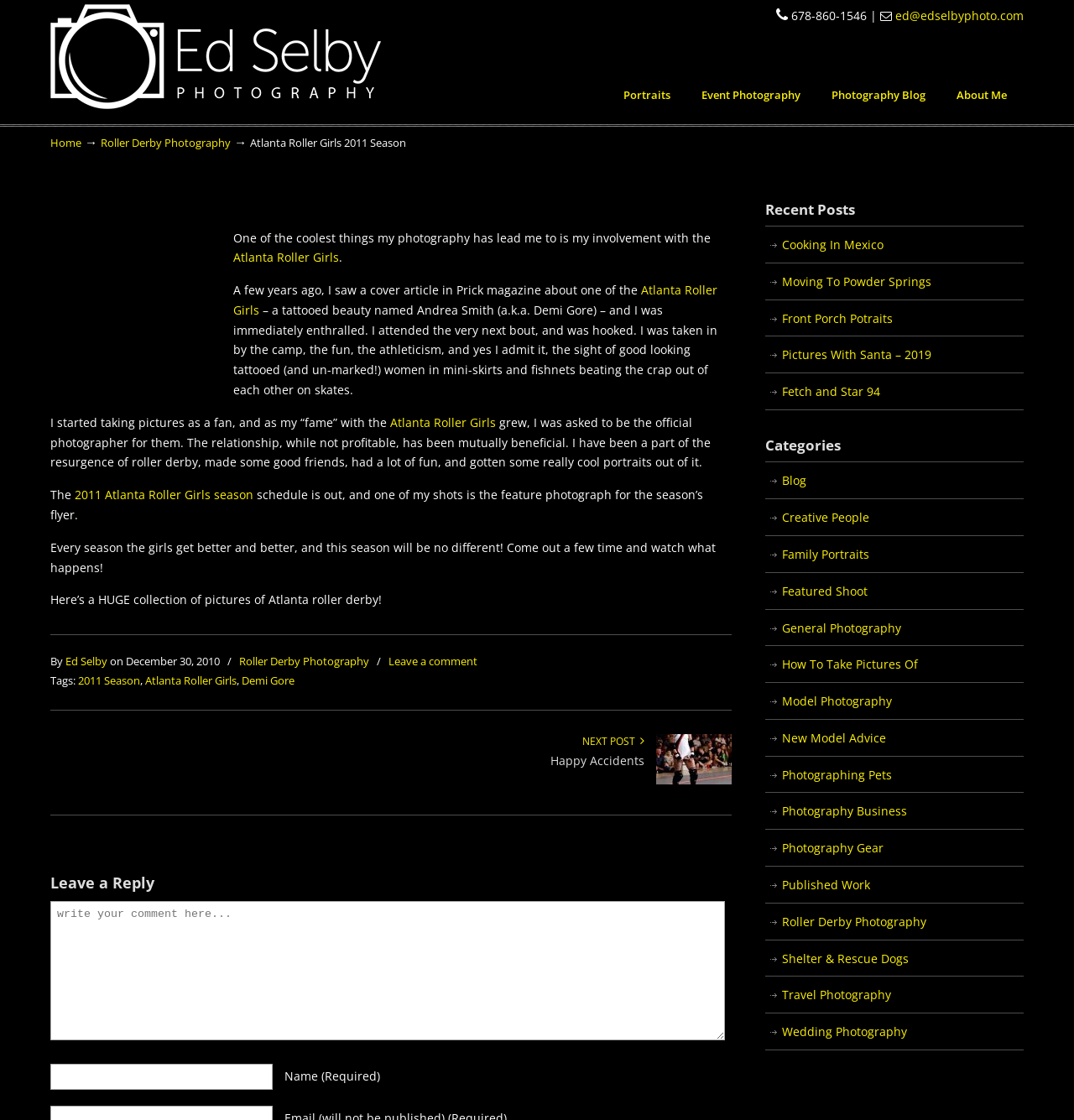What is the purpose of the page?
Please answer the question as detailed as possible based on the image.

The page appears to be showcasing the photographer's work, specifically their photography of the Atlanta Roller Girls, with a large collection of pictures and a narrative about their experience with the team.